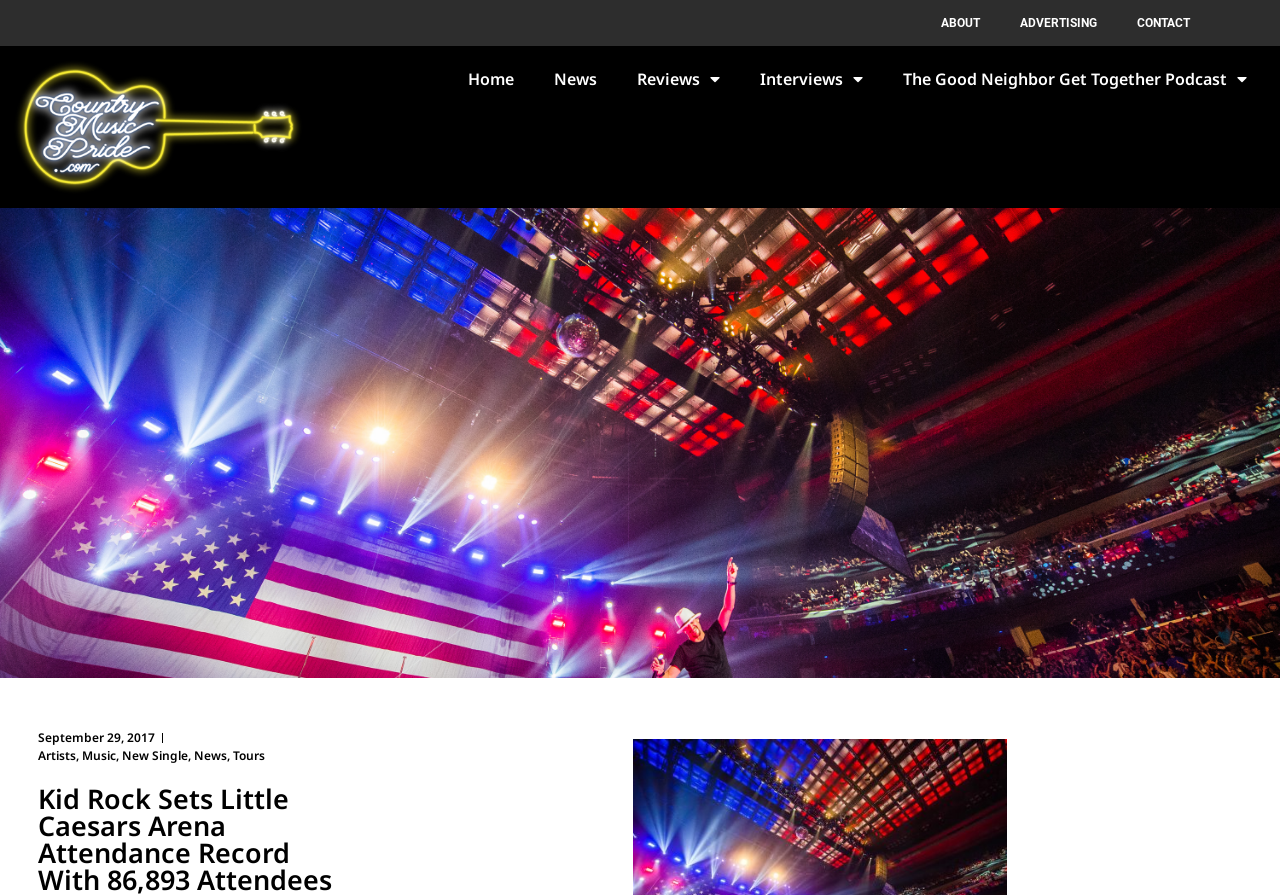From the element description: "September 29, 2017", extract the bounding box coordinates of the UI element. The coordinates should be expressed as four float numbers between 0 and 1, in the order [left, top, right, bottom].

[0.03, 0.815, 0.121, 0.835]